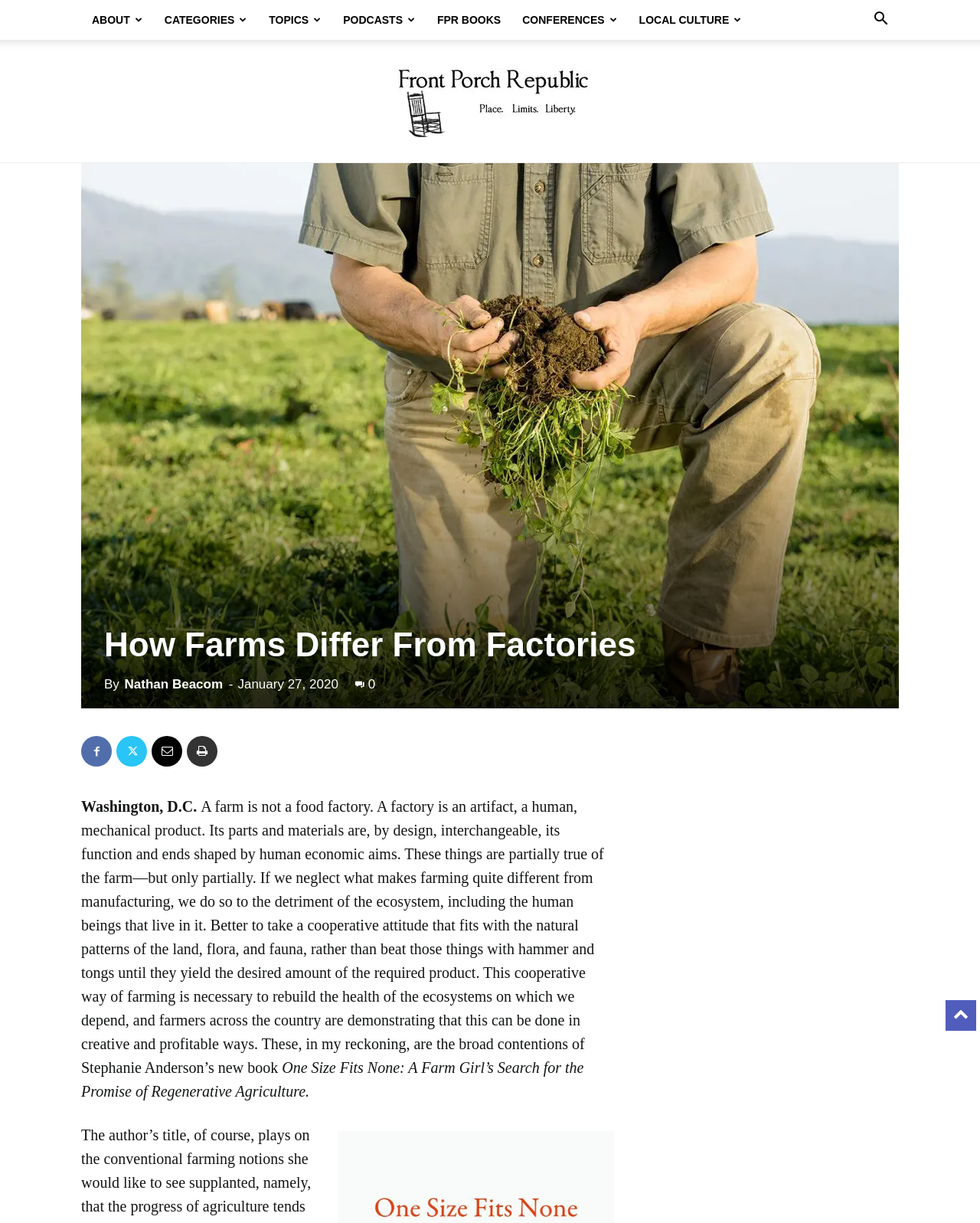What is the topic of the article? Based on the screenshot, please respond with a single word or phrase.

Farming